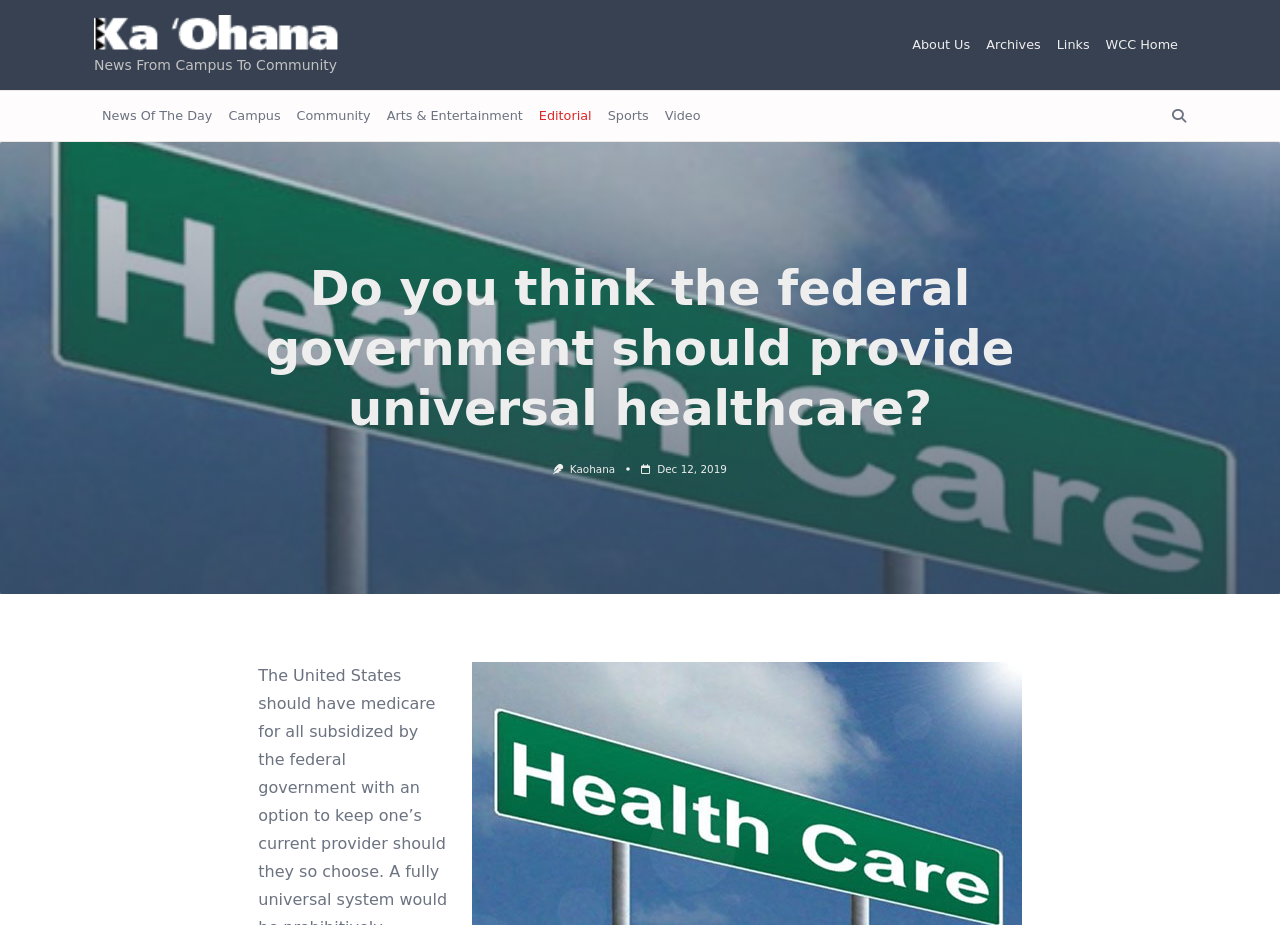Locate the bounding box coordinates of the element you need to click to accomplish the task described by this instruction: "Read the article about universal healthcare".

[0.202, 0.279, 0.798, 0.474]